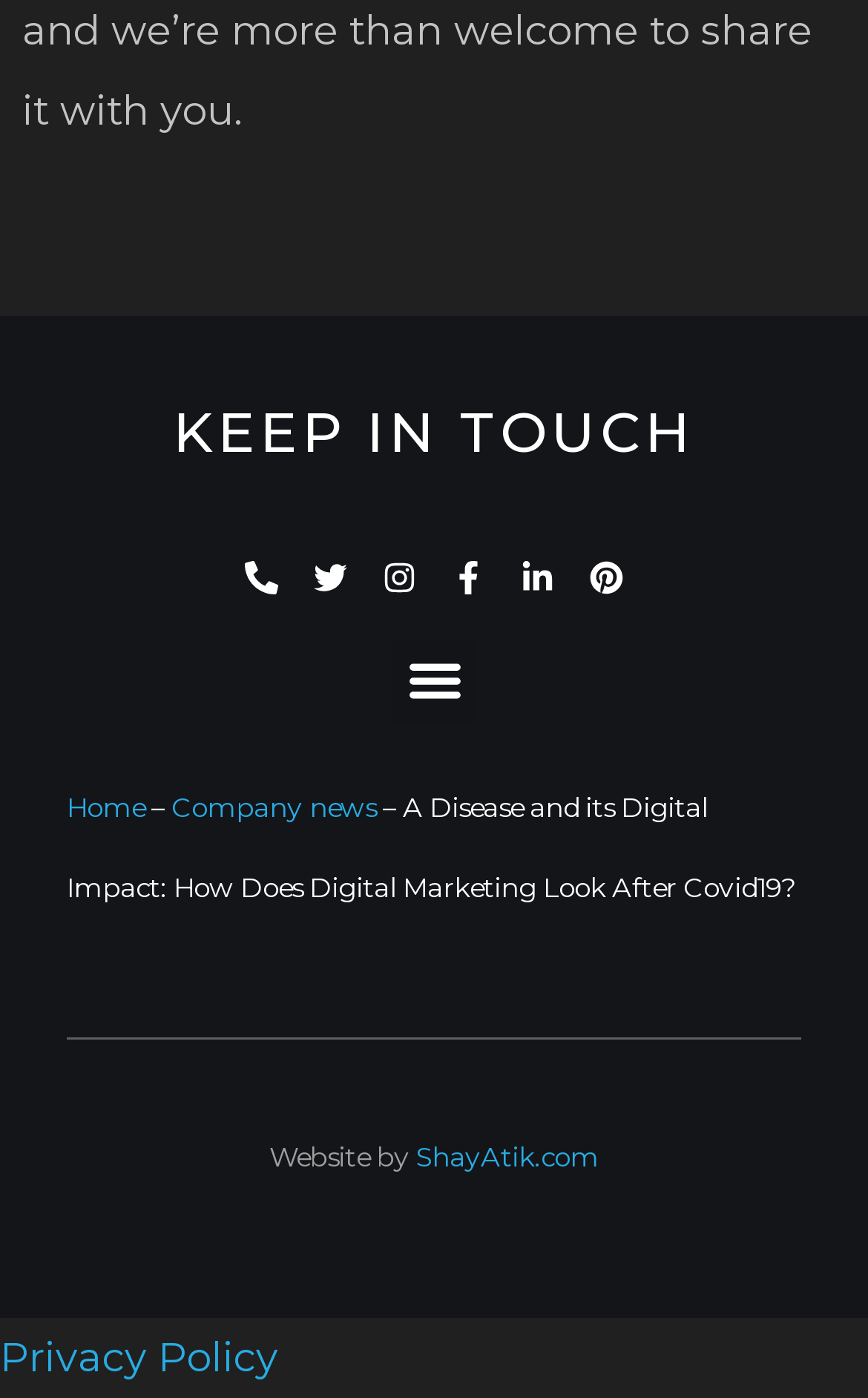Identify the bounding box coordinates of the part that should be clicked to carry out this instruction: "Click the phone icon".

[0.282, 0.401, 0.321, 0.425]